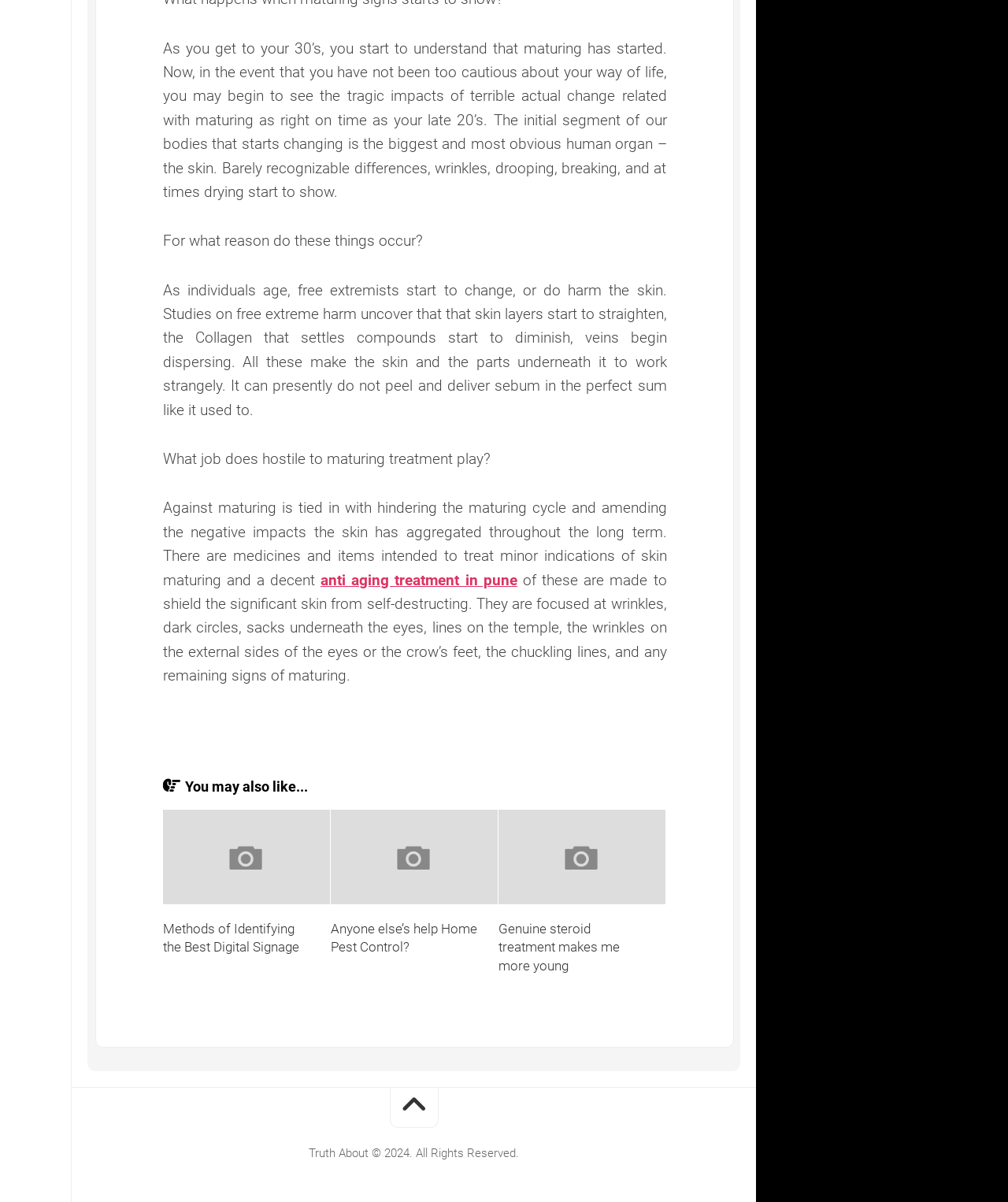Please specify the bounding box coordinates of the region to click in order to perform the following instruction: "Click the link to learn about anti aging treatment in Pune".

[0.318, 0.475, 0.513, 0.49]